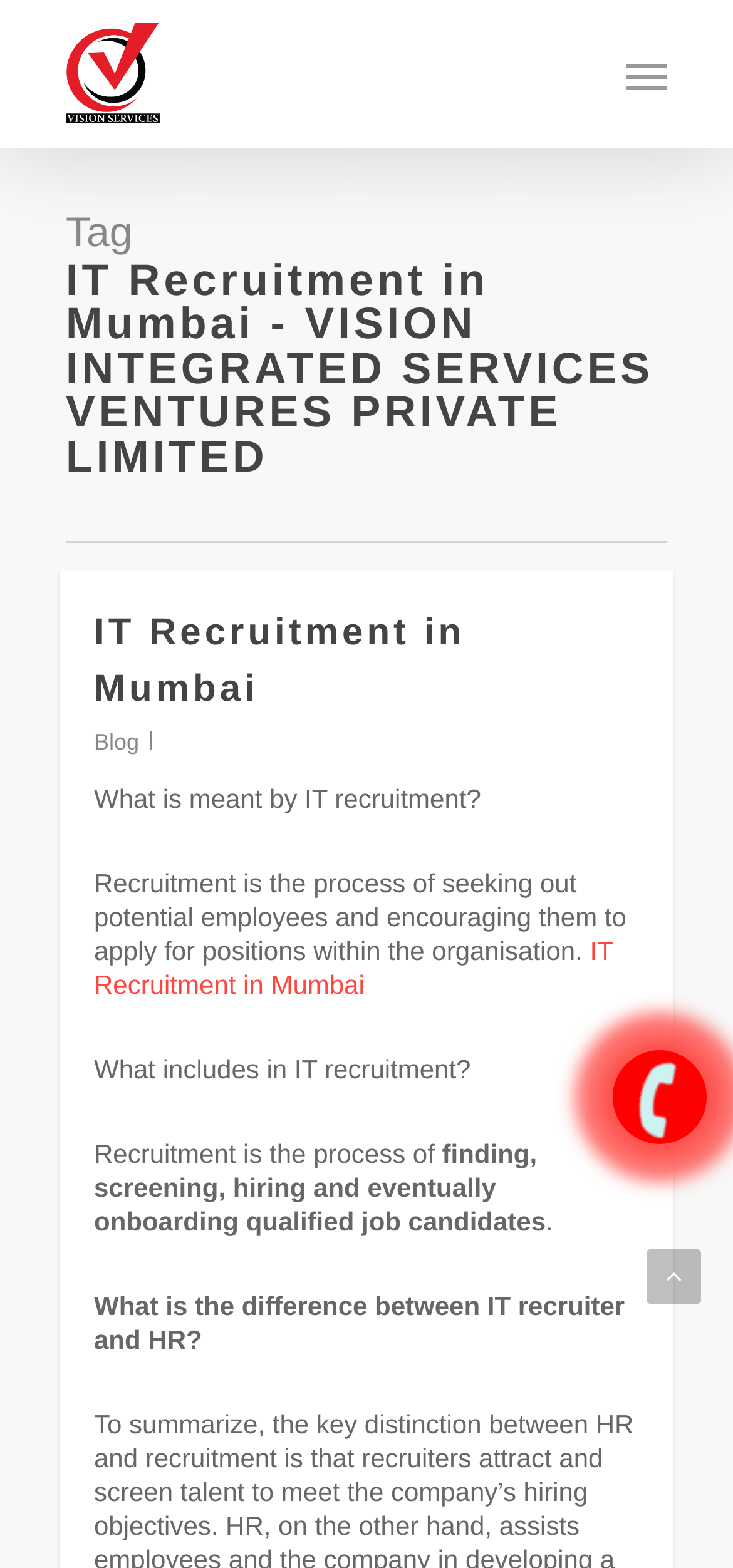Provide the bounding box coordinates of the UI element that matches the description: "IT Recruitment in Mumbai".

[0.128, 0.597, 0.836, 0.637]